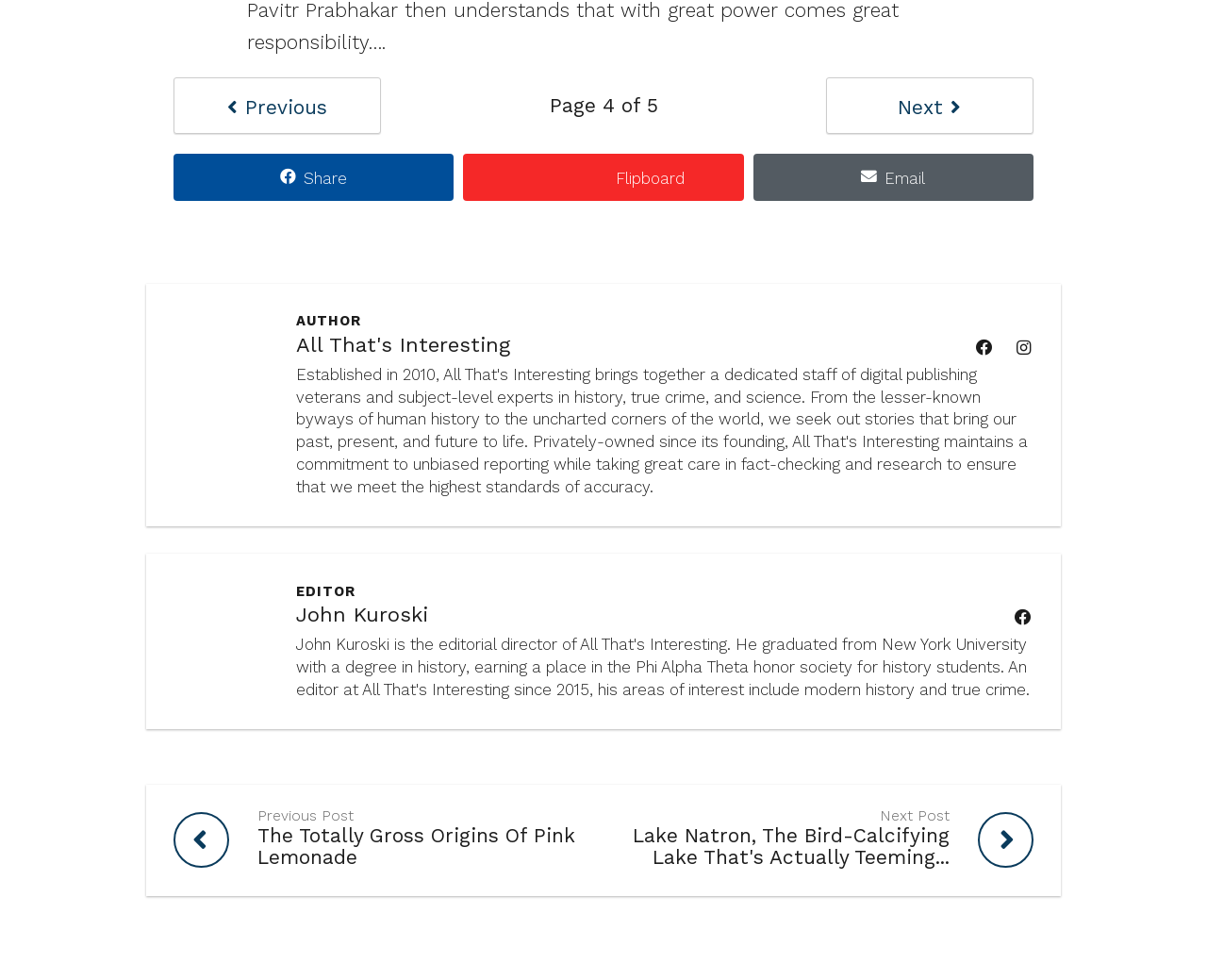Find and specify the bounding box coordinates that correspond to the clickable region for the instruction: "go to next page".

[0.684, 0.079, 0.856, 0.136]